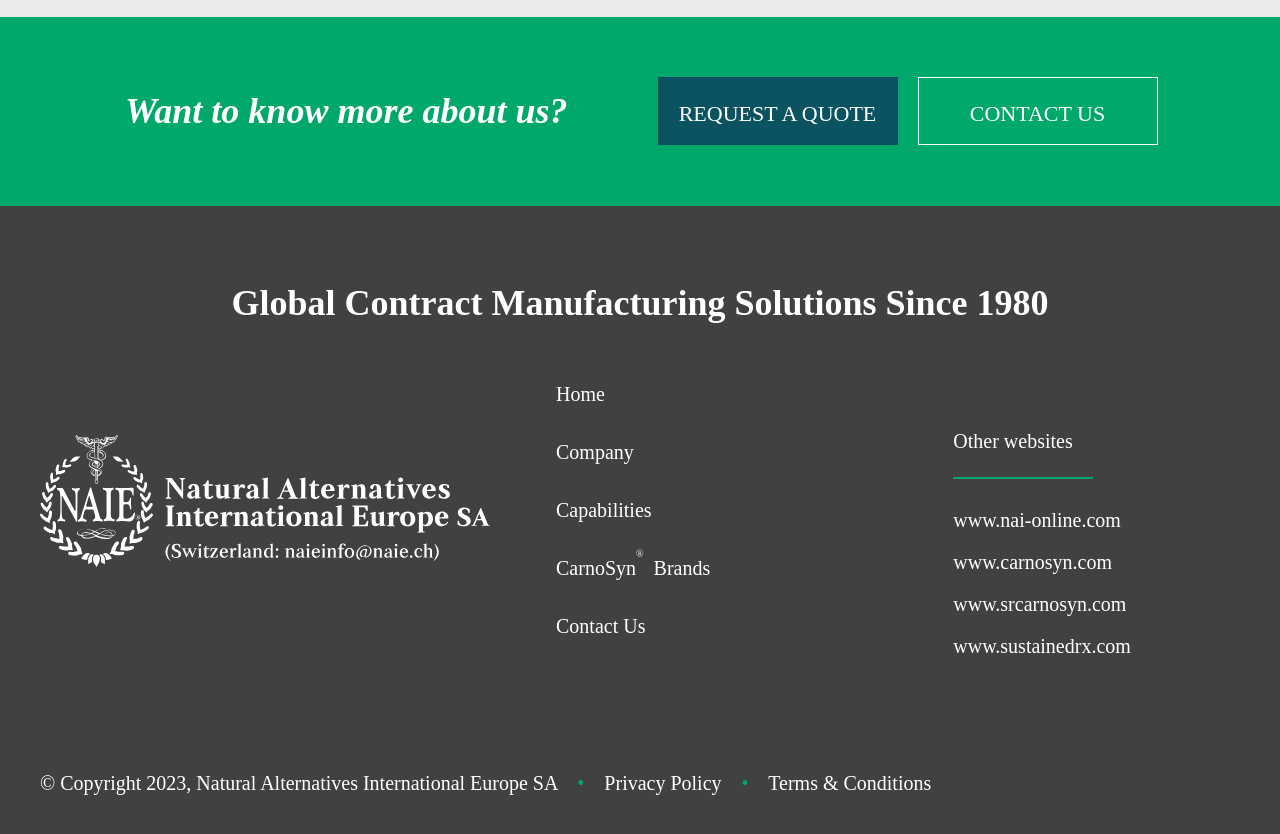How many links are there in the top navigation bar?
Please provide a comprehensive and detailed answer to the question.

The top navigation bar contains links to 'Home', 'Company', 'Capabilities', 'CarnoSyn Brands', and 'Contact Us', which makes a total of 6 links.